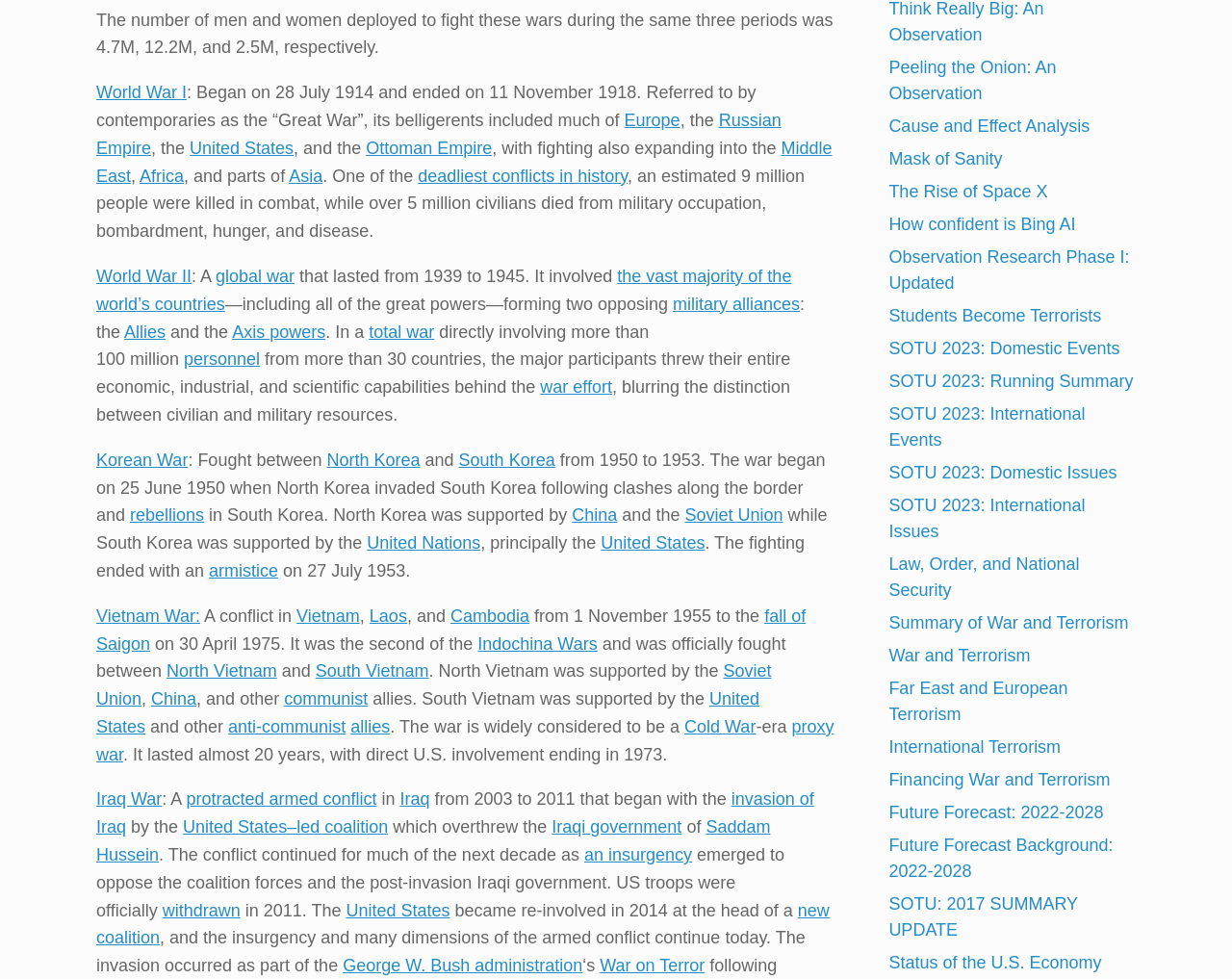Give the bounding box coordinates for the element described as: "Future Forecast Background: 2022-2028".

[0.721, 0.853, 0.904, 0.899]